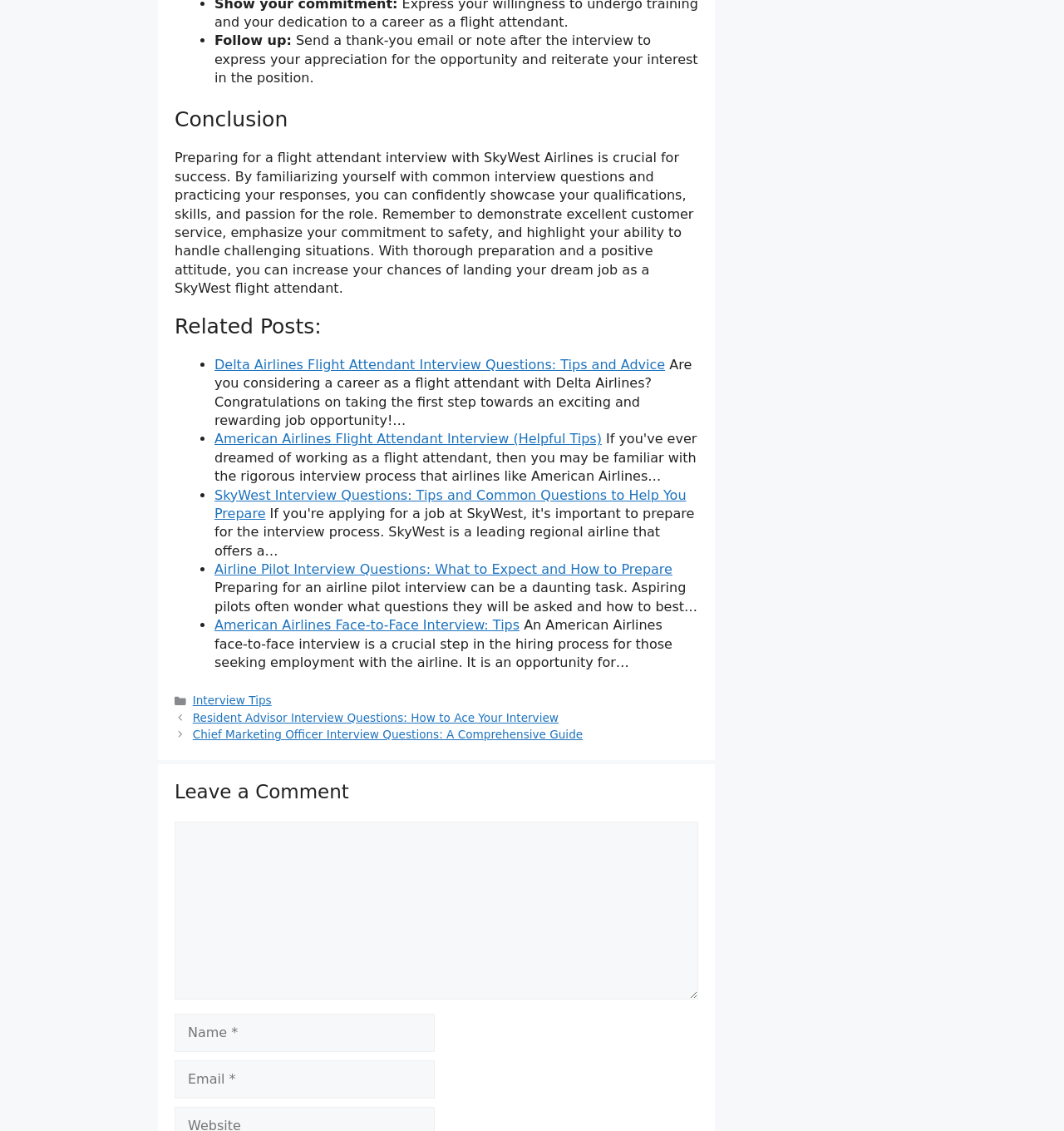Give the bounding box coordinates for the element described by: "parent_node: Comment name="comment"".

[0.164, 0.727, 0.656, 0.884]